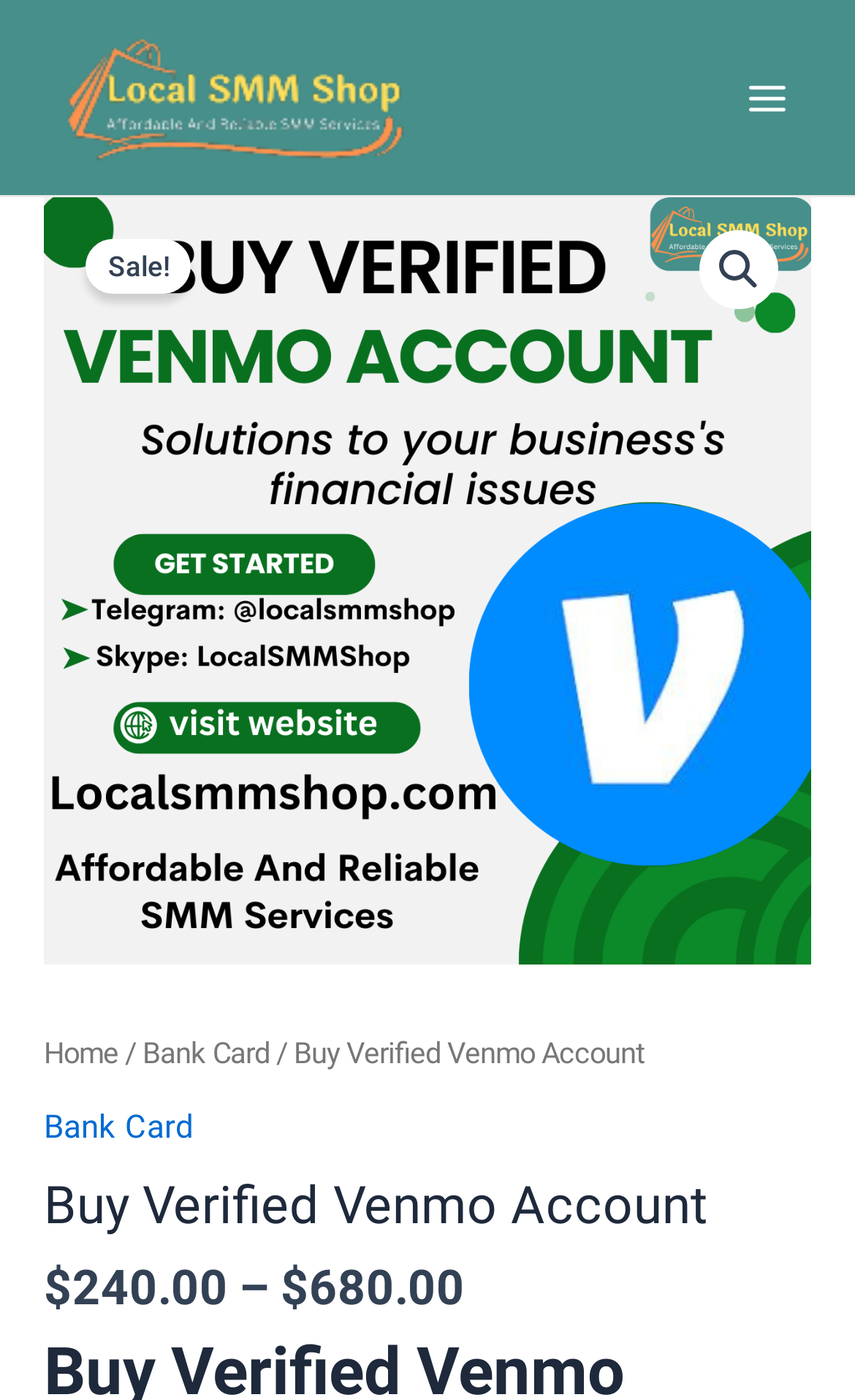Provide a brief response to the question below using a single word or phrase: 
What is the purpose of the 'Buy Verified Venmo Account' button?

To buy a verified Venmo account